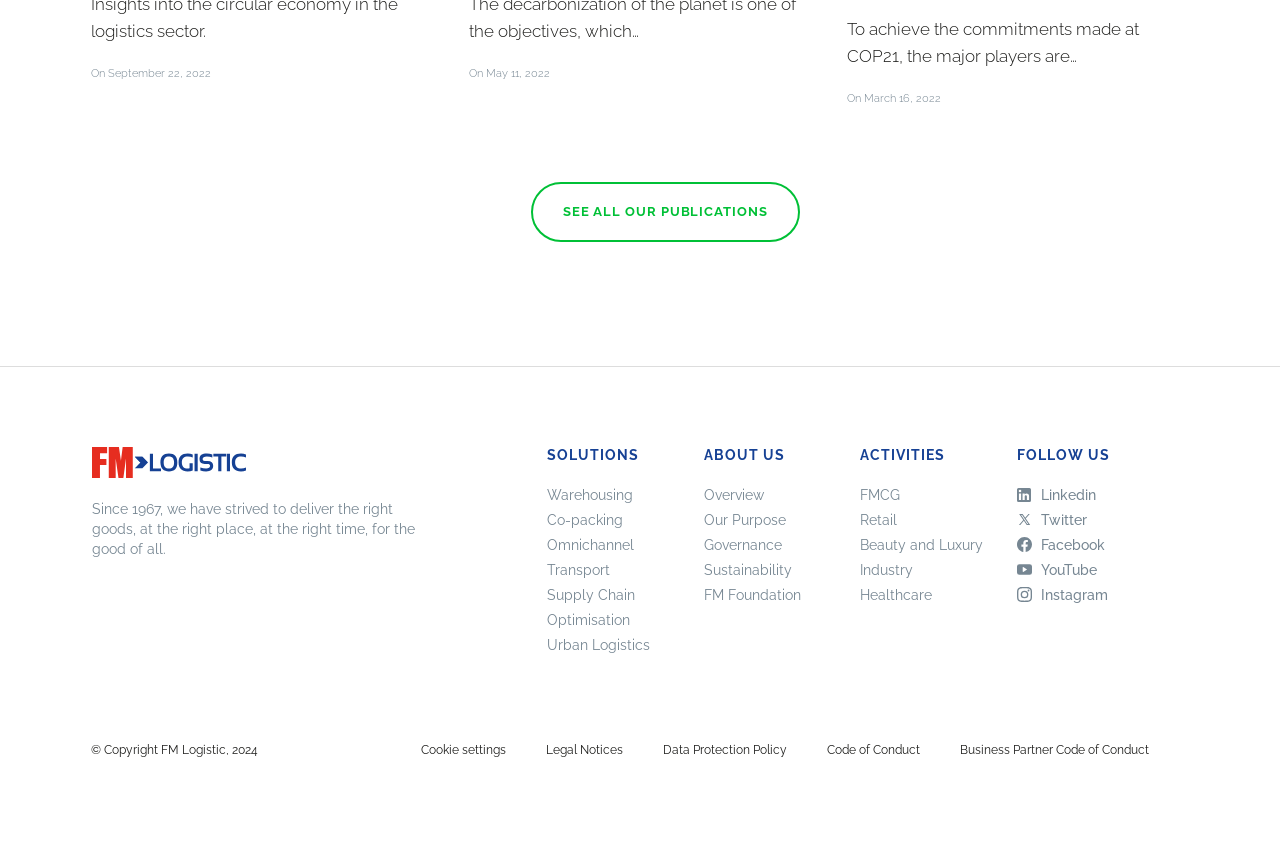Utilize the details in the image to thoroughly answer the following question: What is the purpose of the company?

I found a StaticText element with the text 'Since 1967, we have strived to deliver the right goods, at the right place, at the right time, for the good of all.' which suggests that the company's purpose is to deliver goods for the good of all. The element has bounding box coordinates [0.072, 0.587, 0.324, 0.653].